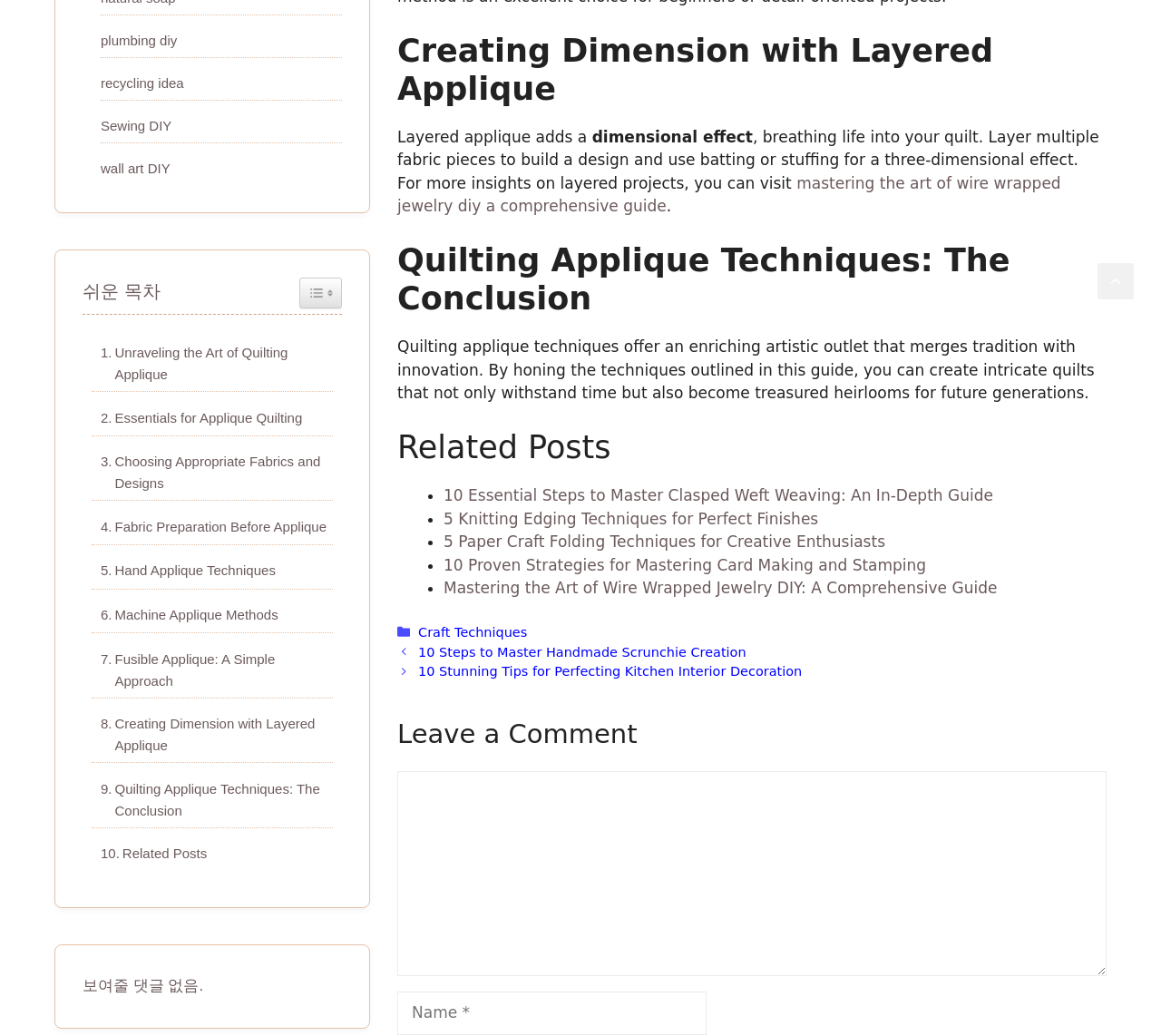Find the bounding box coordinates of the clickable element required to execute the following instruction: "Scroll back to top". Provide the coordinates as four float numbers between 0 and 1, i.e., [left, top, right, bottom].

[0.945, 0.254, 0.977, 0.289]